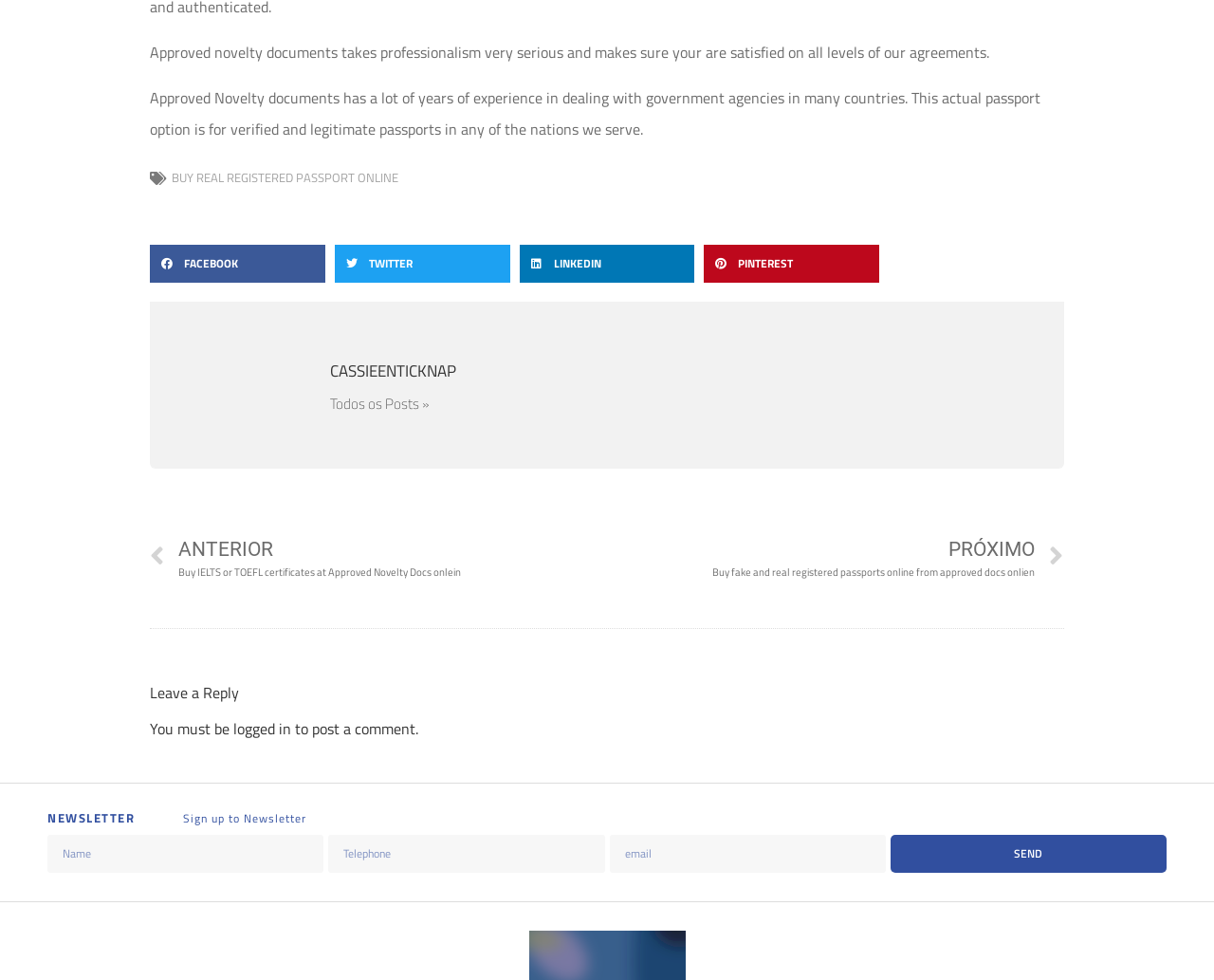Please find and report the bounding box coordinates of the element to click in order to perform the following action: "Share on facebook". The coordinates should be expressed as four float numbers between 0 and 1, in the format [left, top, right, bottom].

[0.123, 0.249, 0.268, 0.288]